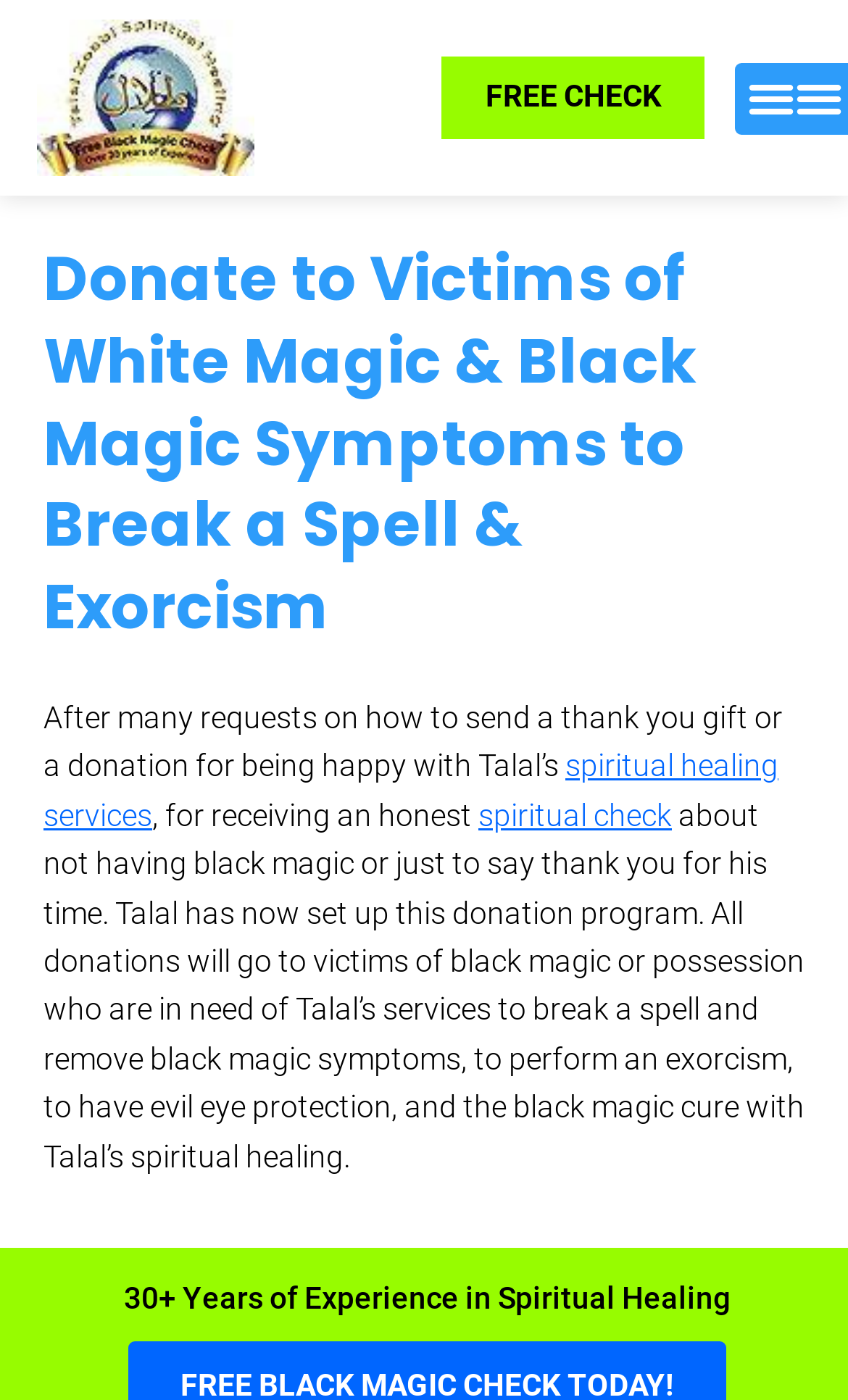What can be done with the donation?
Look at the image and respond with a one-word or short-phrase answer.

Break a spell, exorcism, etc.